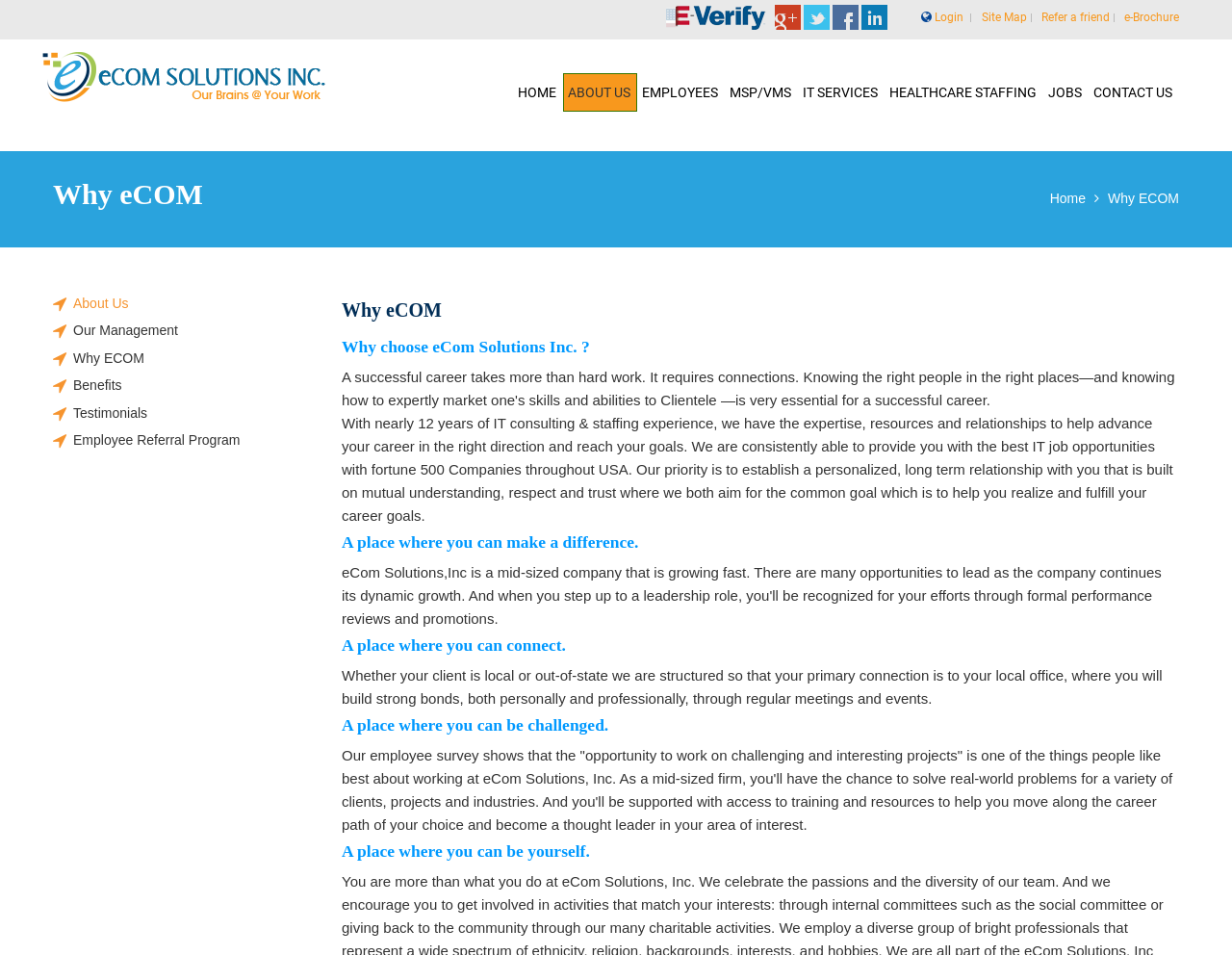Identify the bounding box coordinates of the clickable region required to complete the instruction: "Refer a friend". The coordinates should be given as four float numbers within the range of 0 and 1, i.e., [left, top, right, bottom].

[0.845, 0.011, 0.901, 0.025]